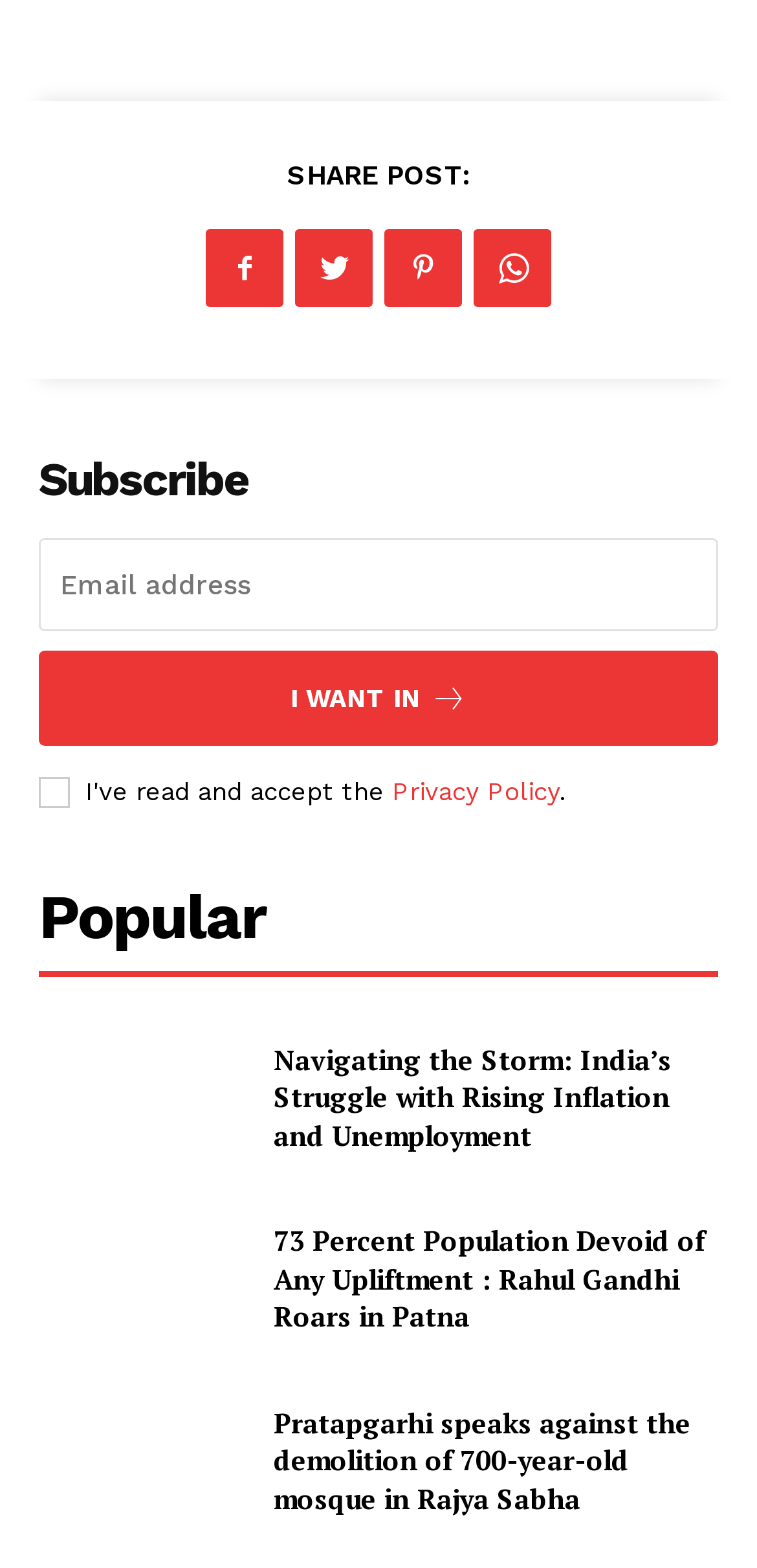Determine the coordinates of the bounding box for the clickable area needed to execute this instruction: "Subscribe to the newsletter".

[0.051, 0.291, 0.949, 0.321]